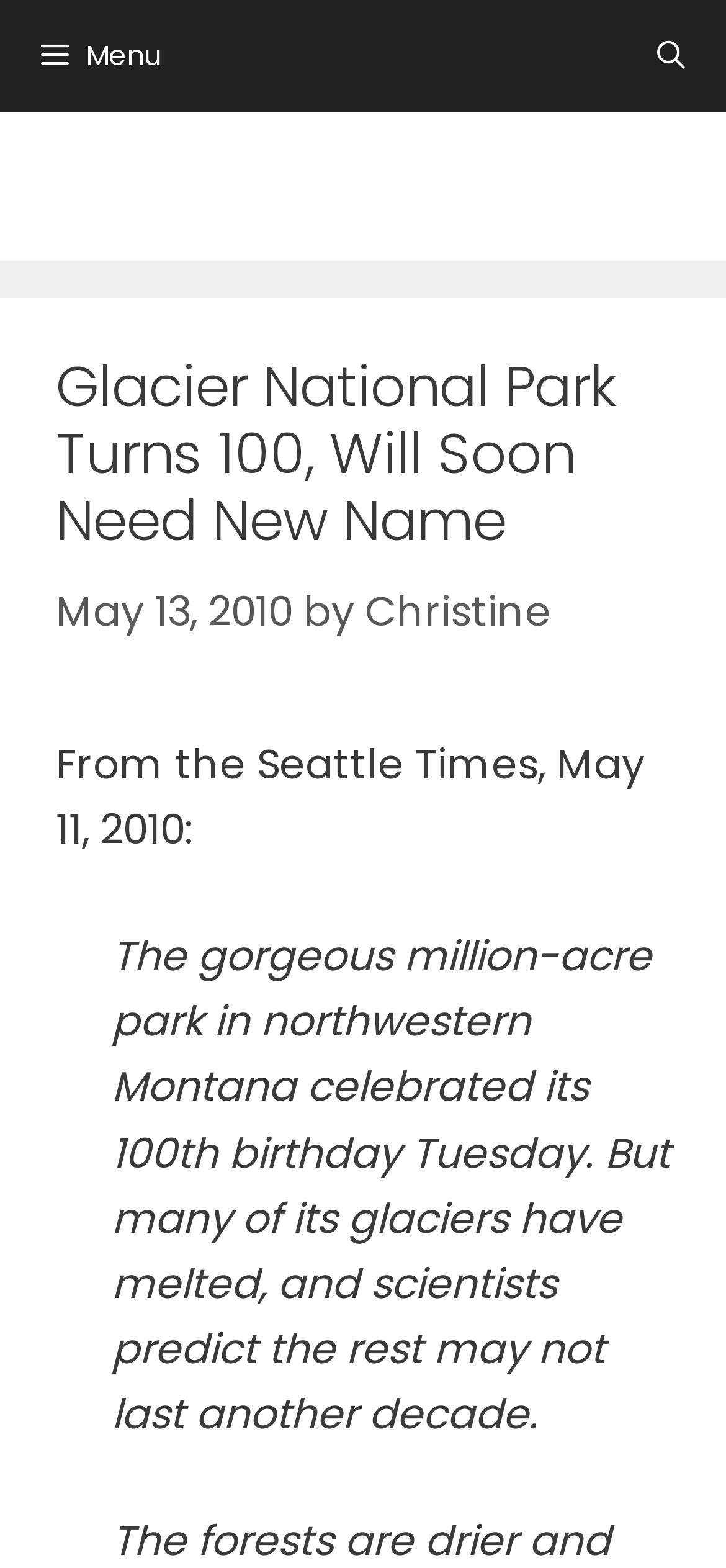Refer to the screenshot and answer the following question in detail:
When was the article published?

The publication date can be found in the time element which displays 'May 13, 2010'.